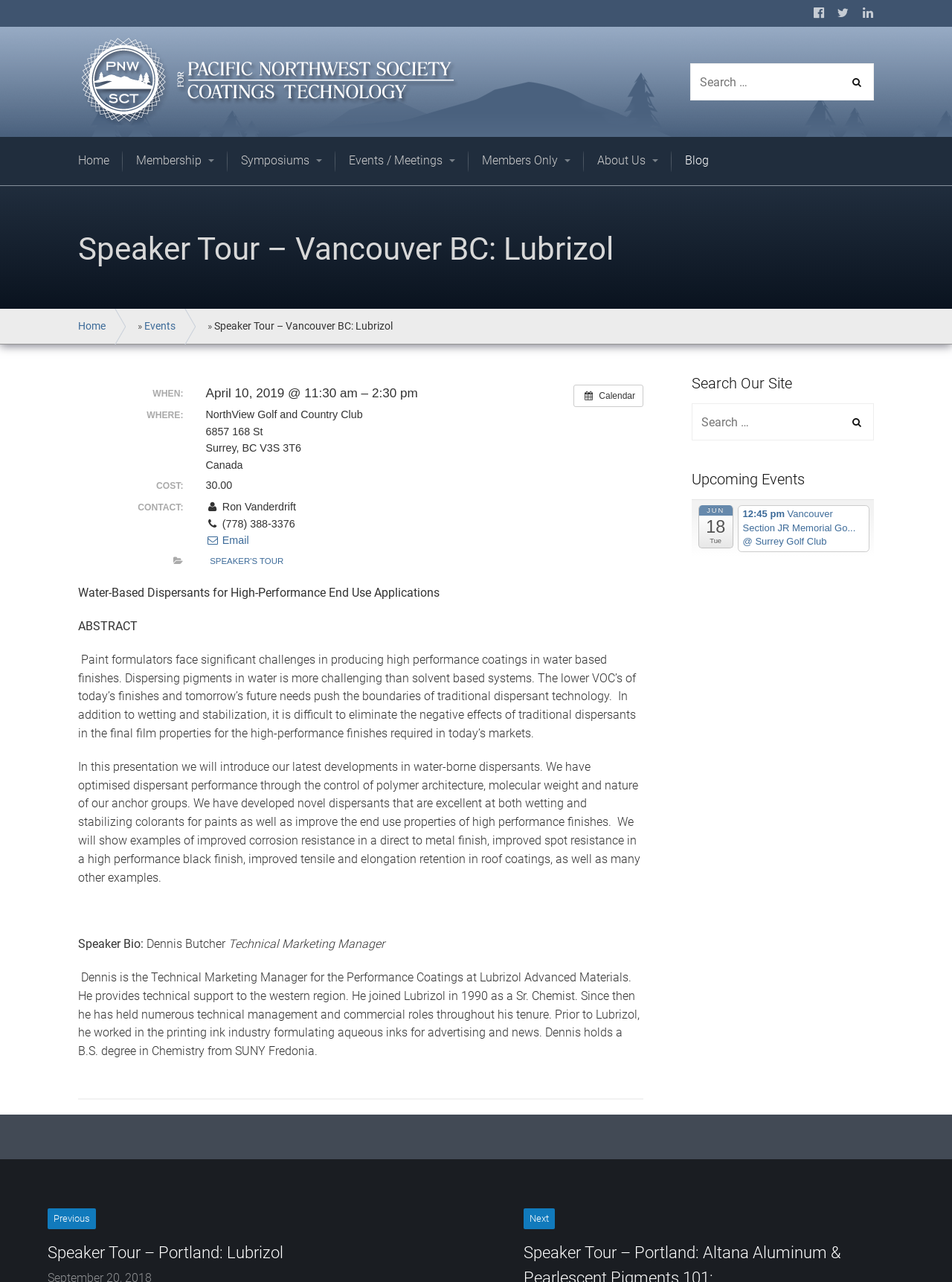What is the title of the speaker tour event?
Please give a detailed and thorough answer to the question, covering all relevant points.

The title of the speaker tour event can be found in the heading element on the webpage, which is 'Speaker Tour – Vancouver BC: Lubrizol'.